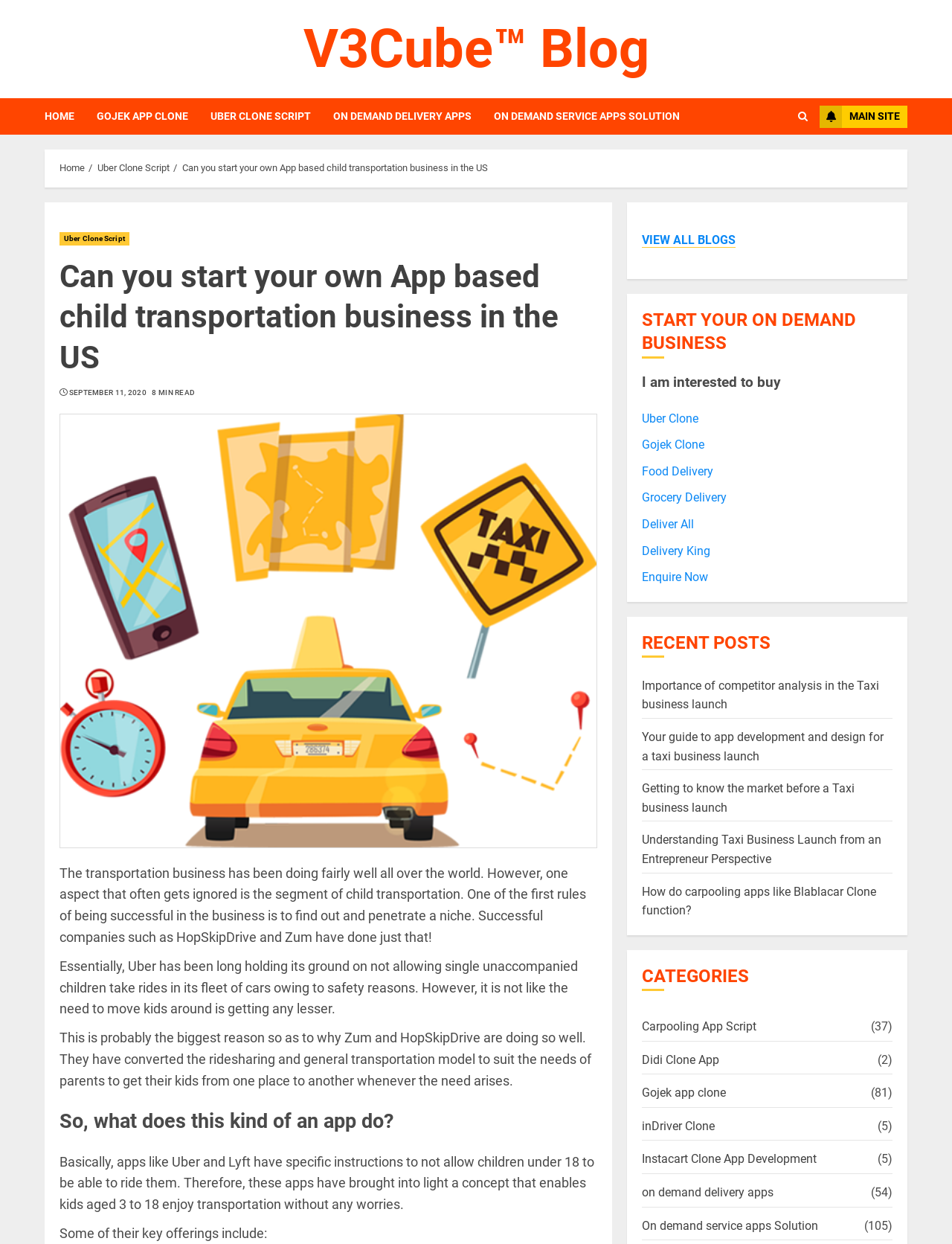What is the purpose of apps like Uber and Lyft? Please answer the question using a single word or phrase based on the image.

Not for unaccompanied children